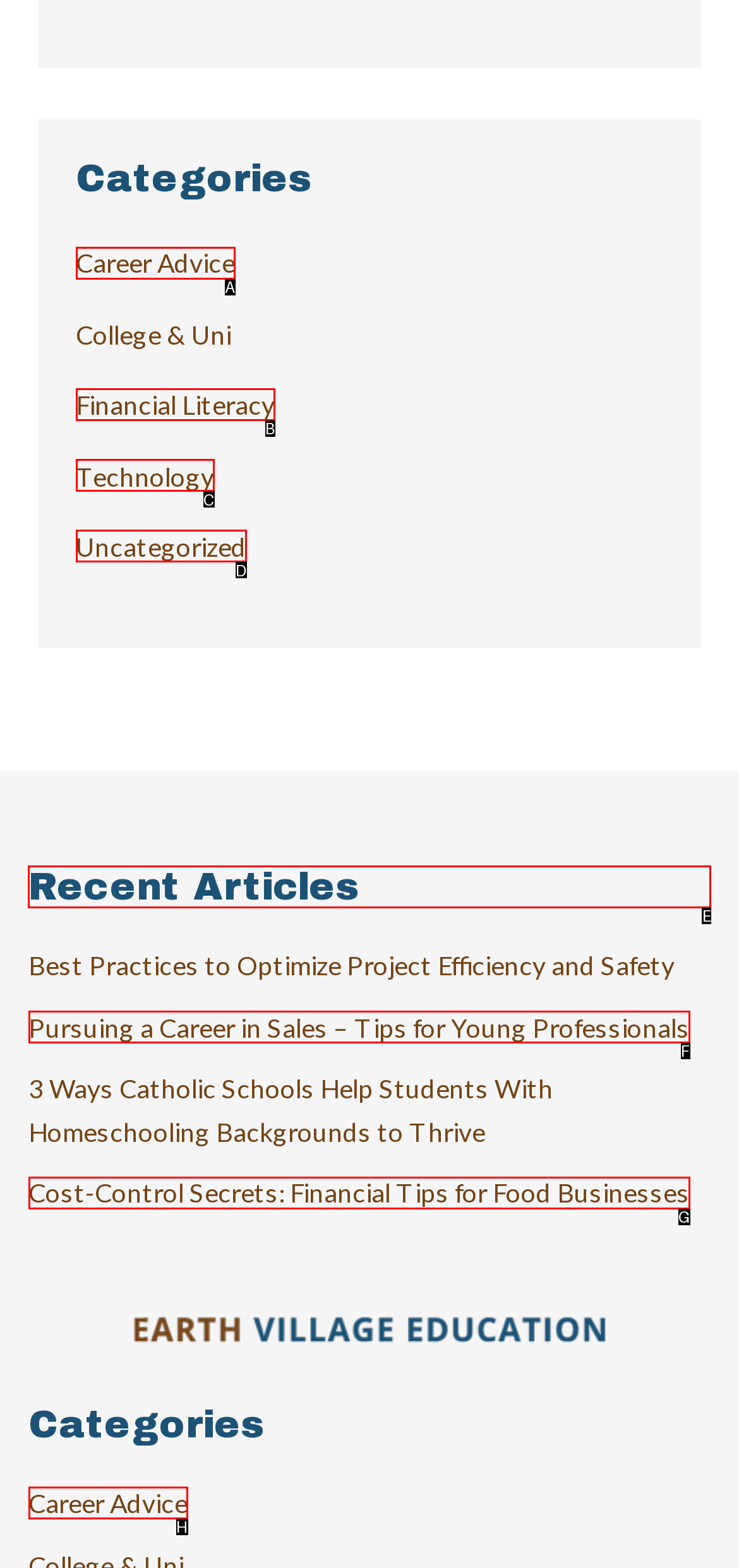Identify the correct UI element to click on to achieve the task: View Recent Articles. Provide the letter of the appropriate element directly from the available choices.

E